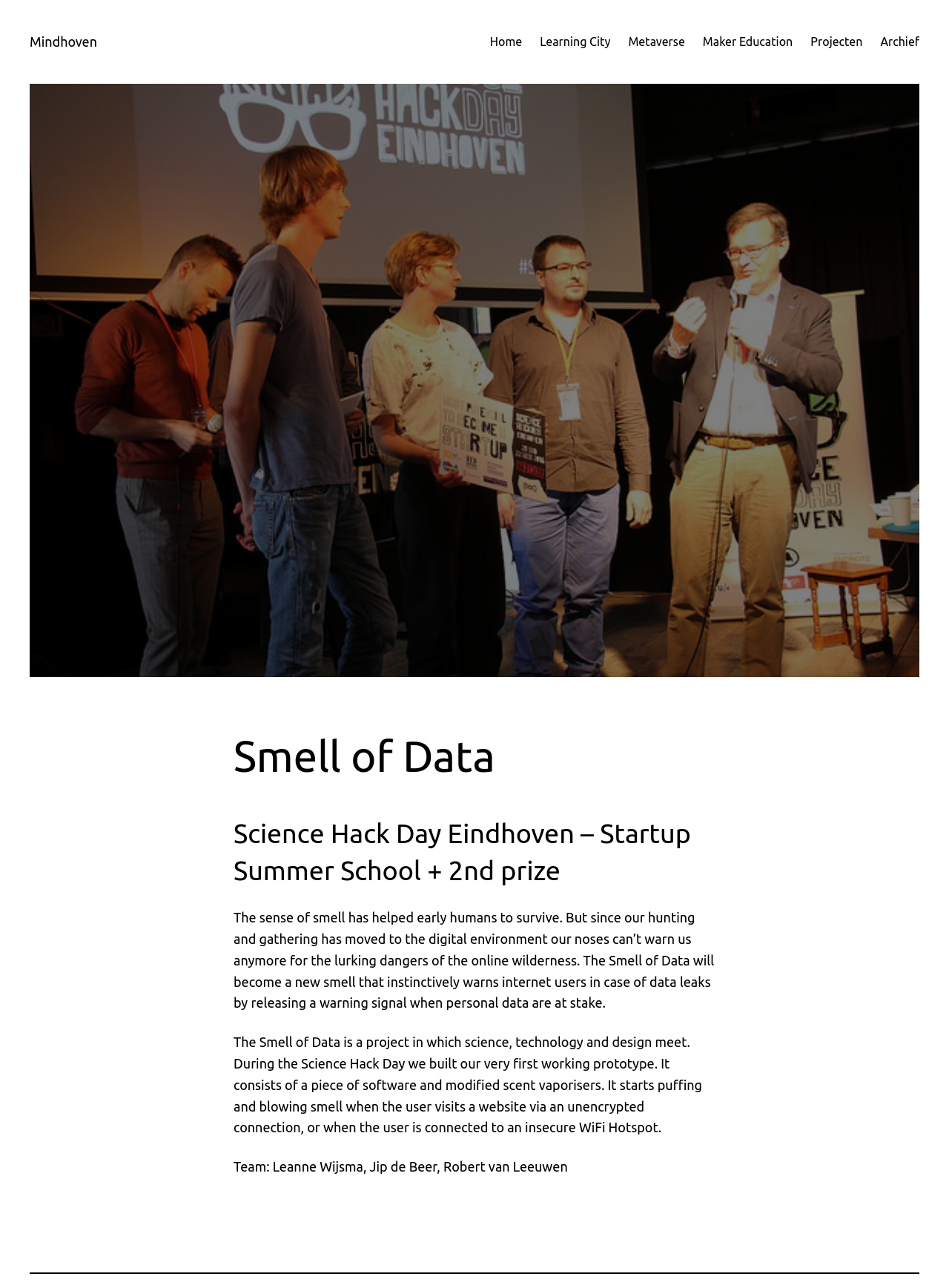What is the name of the project?
Please use the image to deliver a detailed and complete answer.

The name of the project is mentioned in the heading 'Smell of Data' which is located at the top of the webpage, and also in the static text that describes the project.